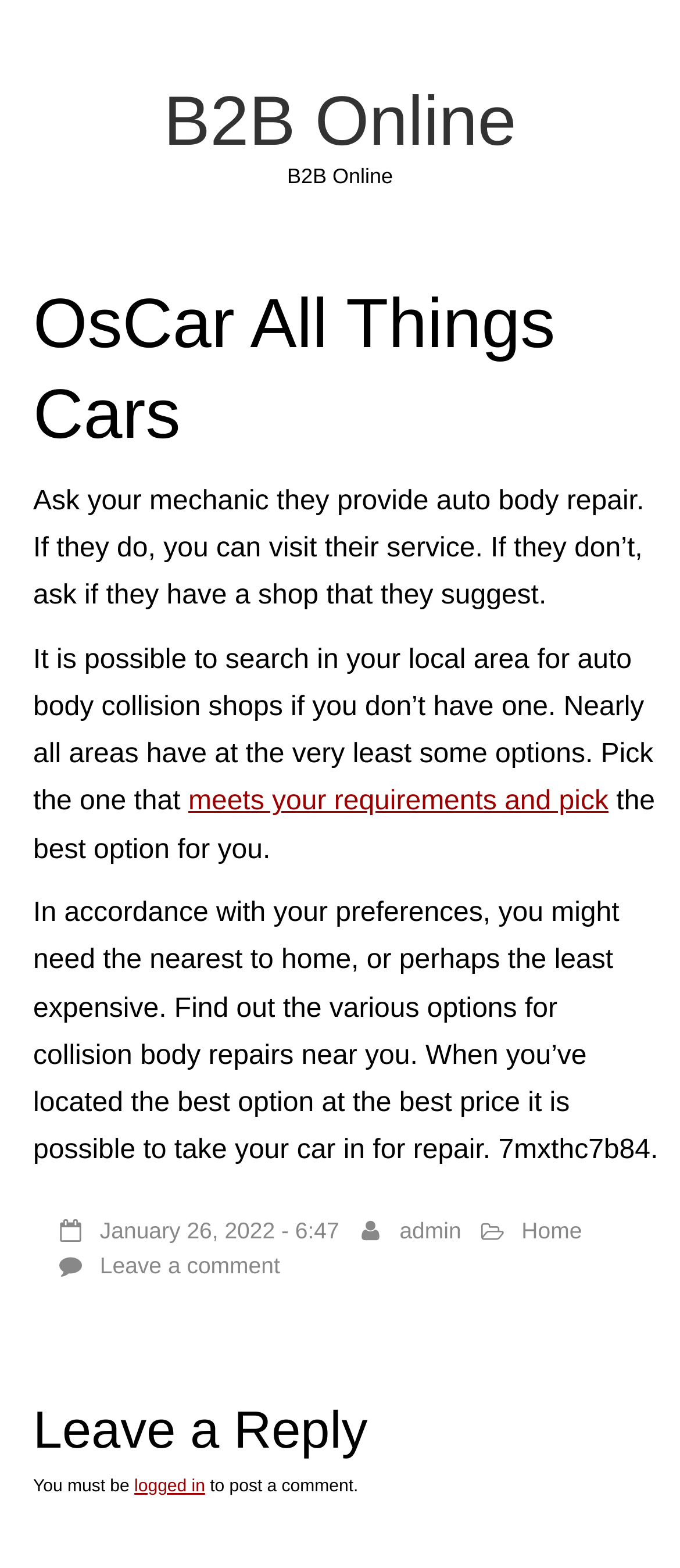Use a single word or phrase to answer the question: 
What type of shops are being discussed?

Auto body collision shops